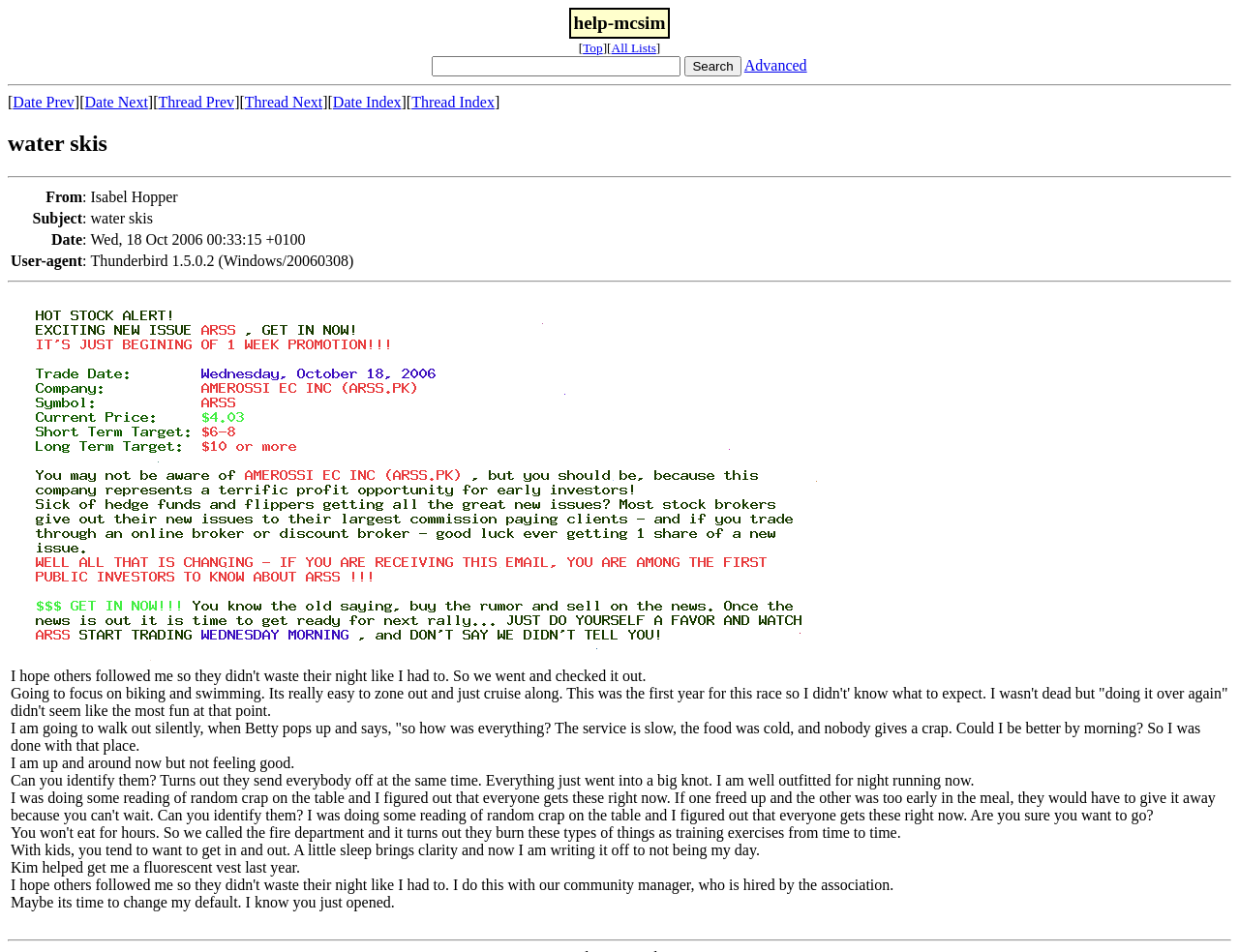Please provide a brief answer to the following inquiry using a single word or phrase:
What is the purpose of the 'Top' link?

To go to the top of the page